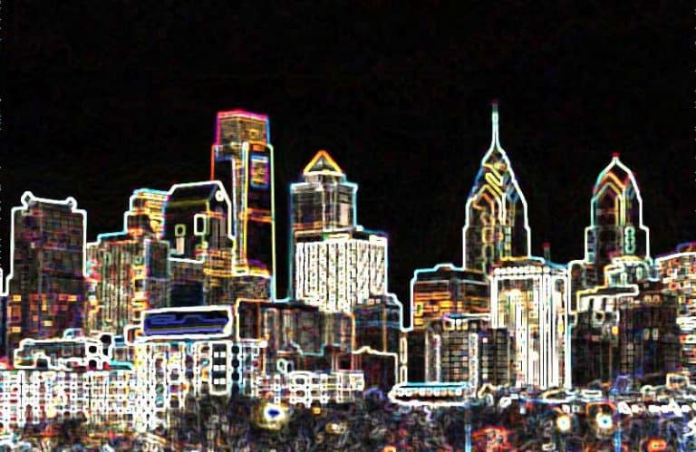Answer the following inquiry with a single word or phrase:
What is the dominant color of the night sky in the image?

Dark